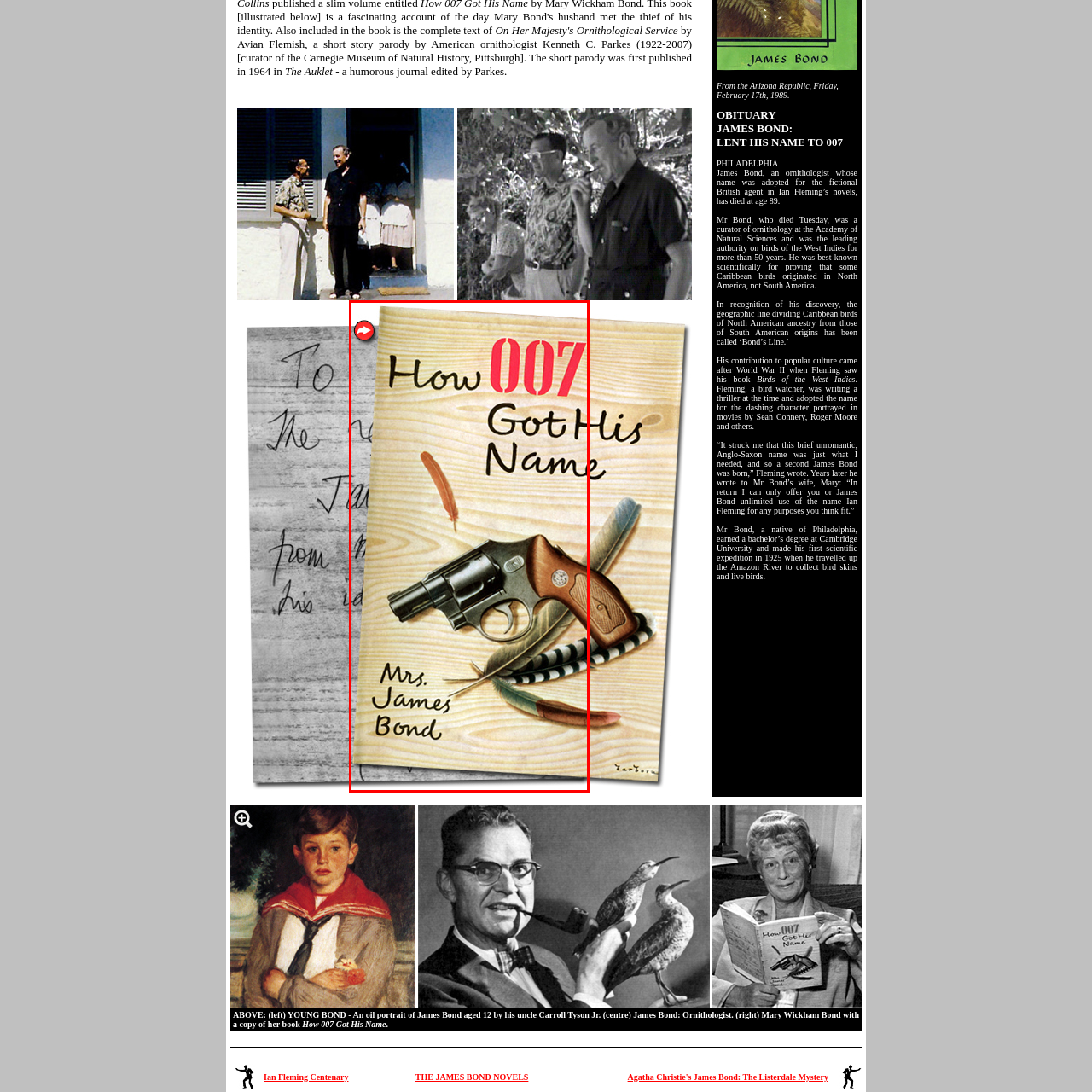Please scrutinize the portion of the image inside the purple boundary and provide an elaborate answer to the question below, relying on the visual elements: 
What is symbolized by the feathers on the cover?

The feathers on the cover are a symbol of ornithology, which is a field associated with the real James Bond, who was an ornithologist. This element adds a layer of depth and meaning to the design, highlighting the connection between the James Bond identity and the real person who inspired it.